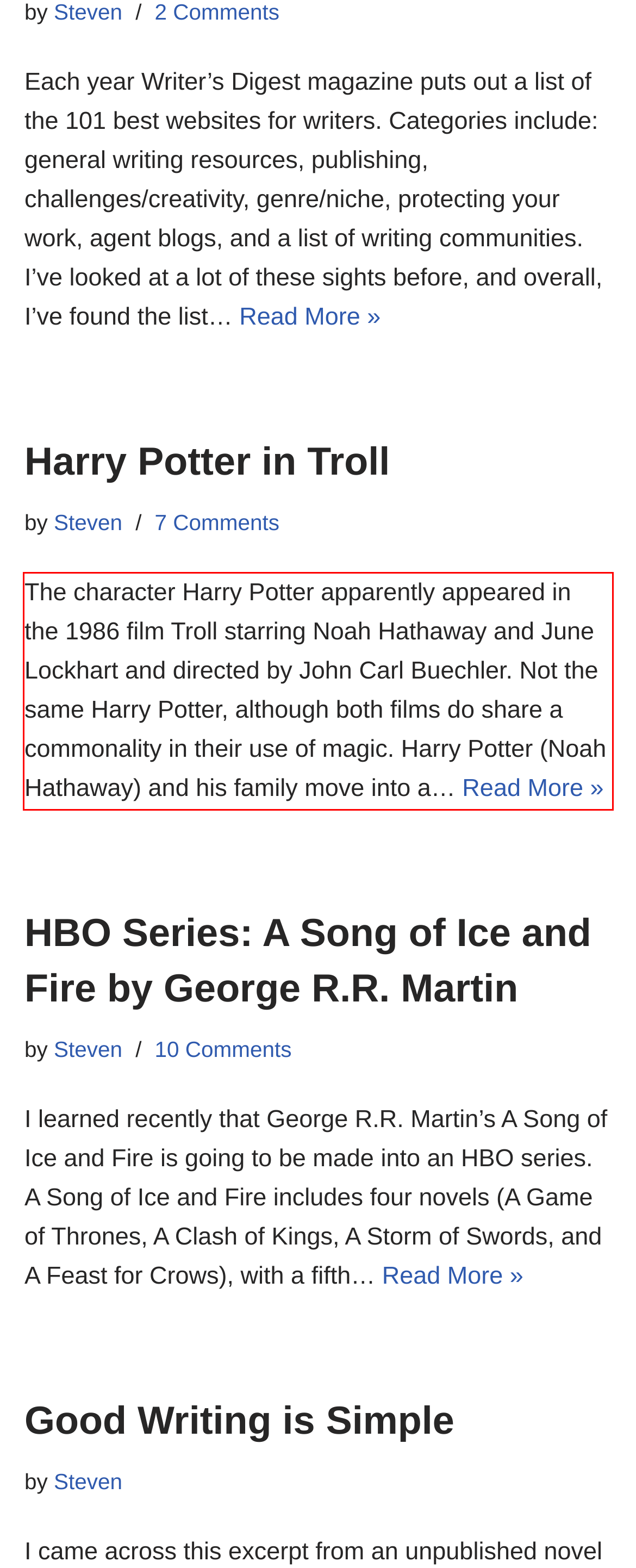From the provided screenshot, extract the text content that is enclosed within the red bounding box.

The character Harry Potter apparently appeared in the 1986 film Troll starring Noah Hathaway and June Lockhart and directed by John Carl Buechler. Not the same Harry Potter, although both films do share a commonality in their use of magic. Harry Potter (Noah Hathaway) and his family move into a… Read More » Harry Potter in Troll